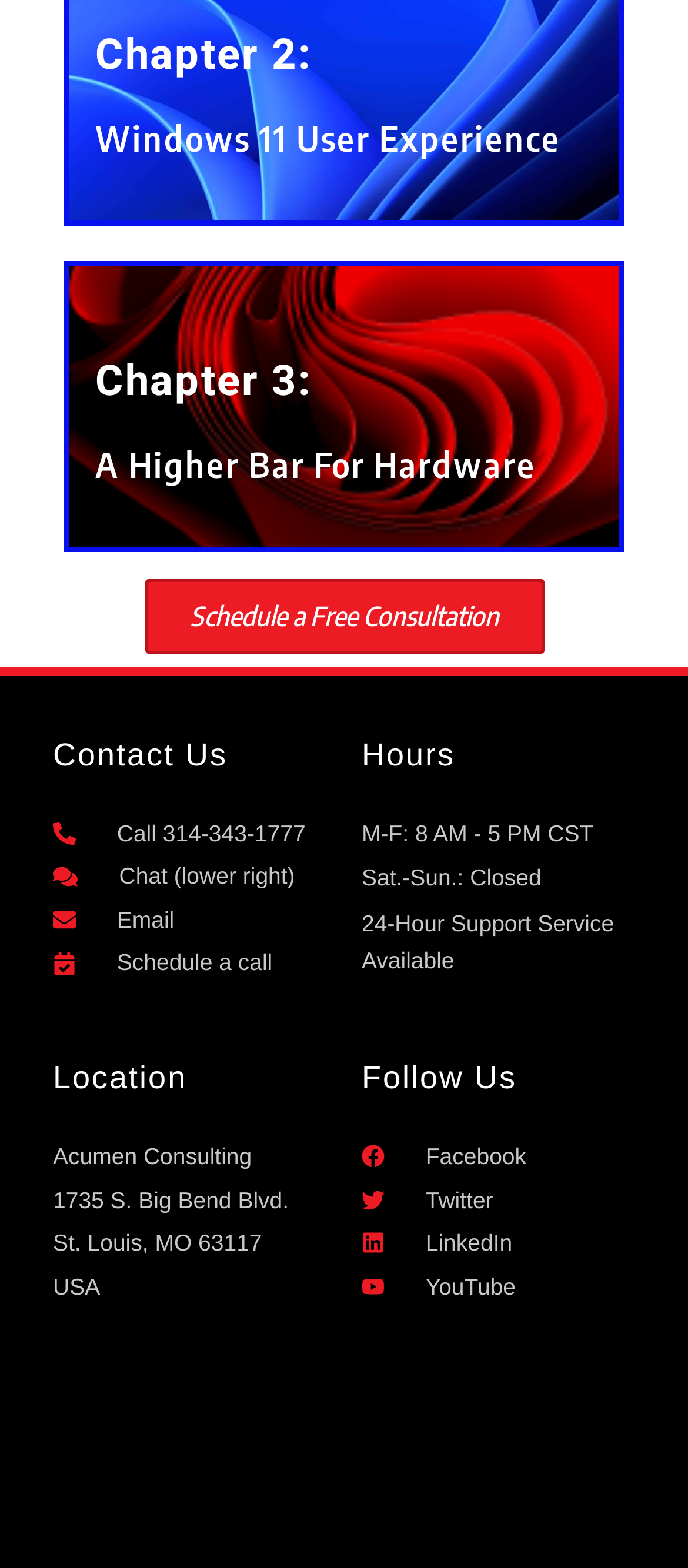Identify the bounding box coordinates of the area that should be clicked in order to complete the given instruction: "Follow Us on Facebook". The bounding box coordinates should be four float numbers between 0 and 1, i.e., [left, top, right, bottom].

[0.526, 0.727, 0.923, 0.749]